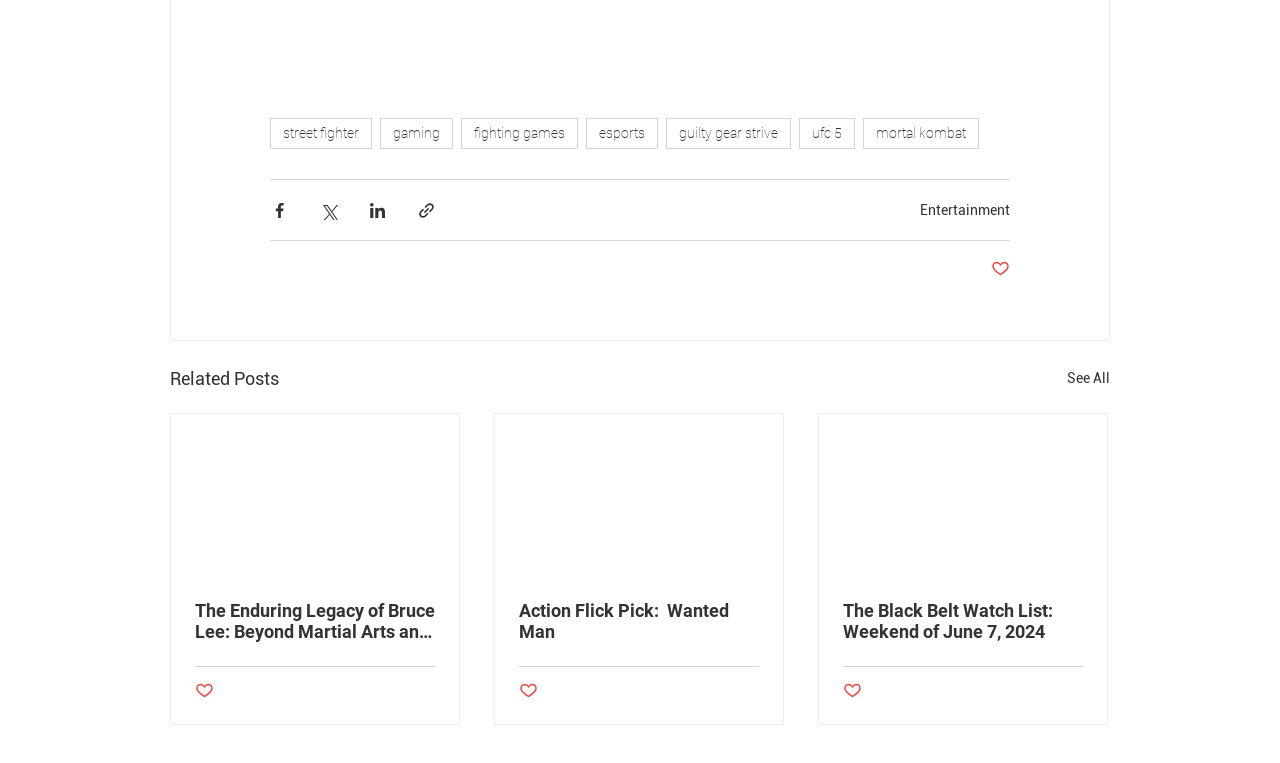Reply to the question below using a single word or brief phrase:
What is the title of the first article?

Not provided